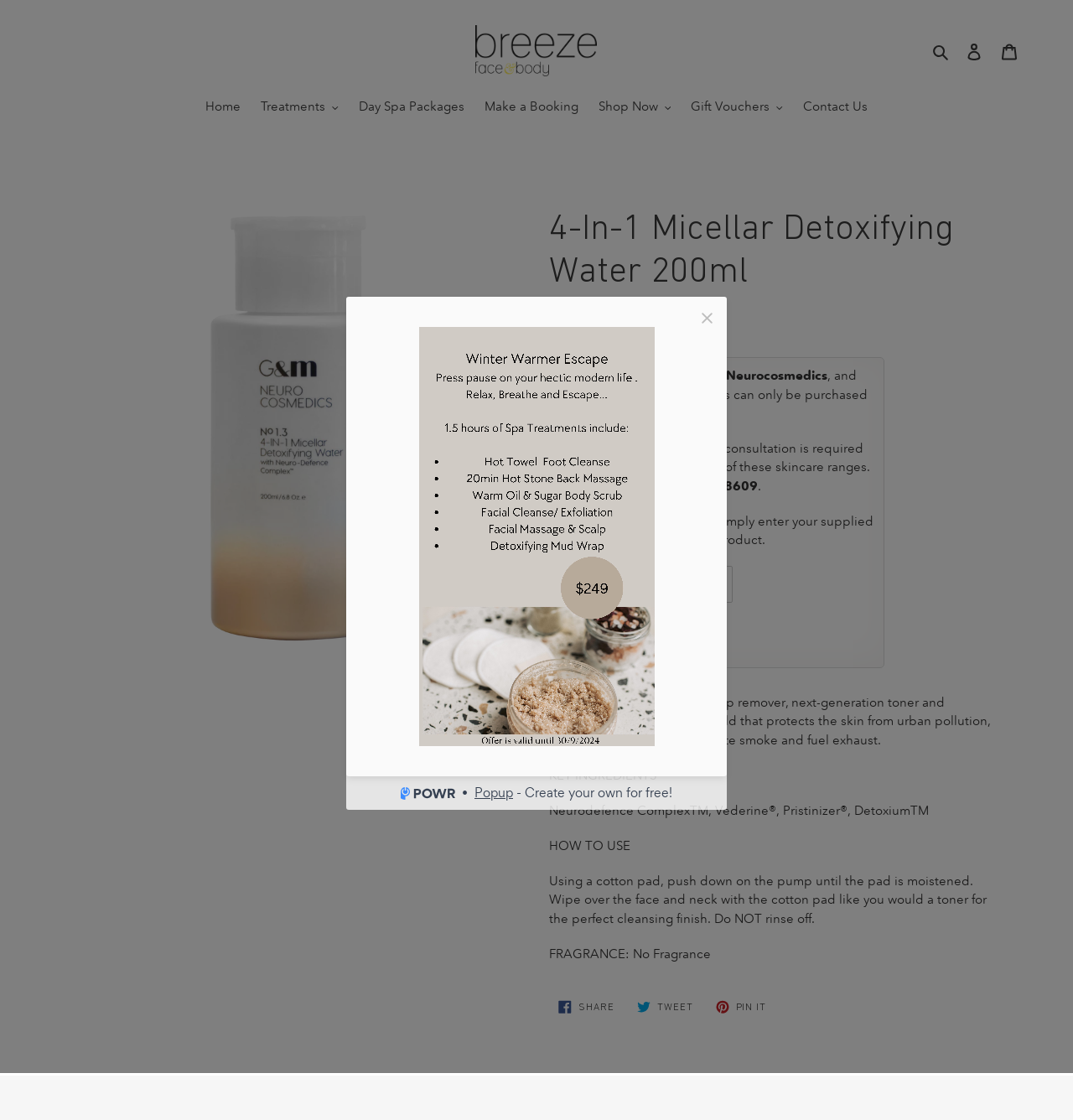What is the principal heading displayed on the webpage?

4-In-1 Micellar Detoxifying Water 200ml